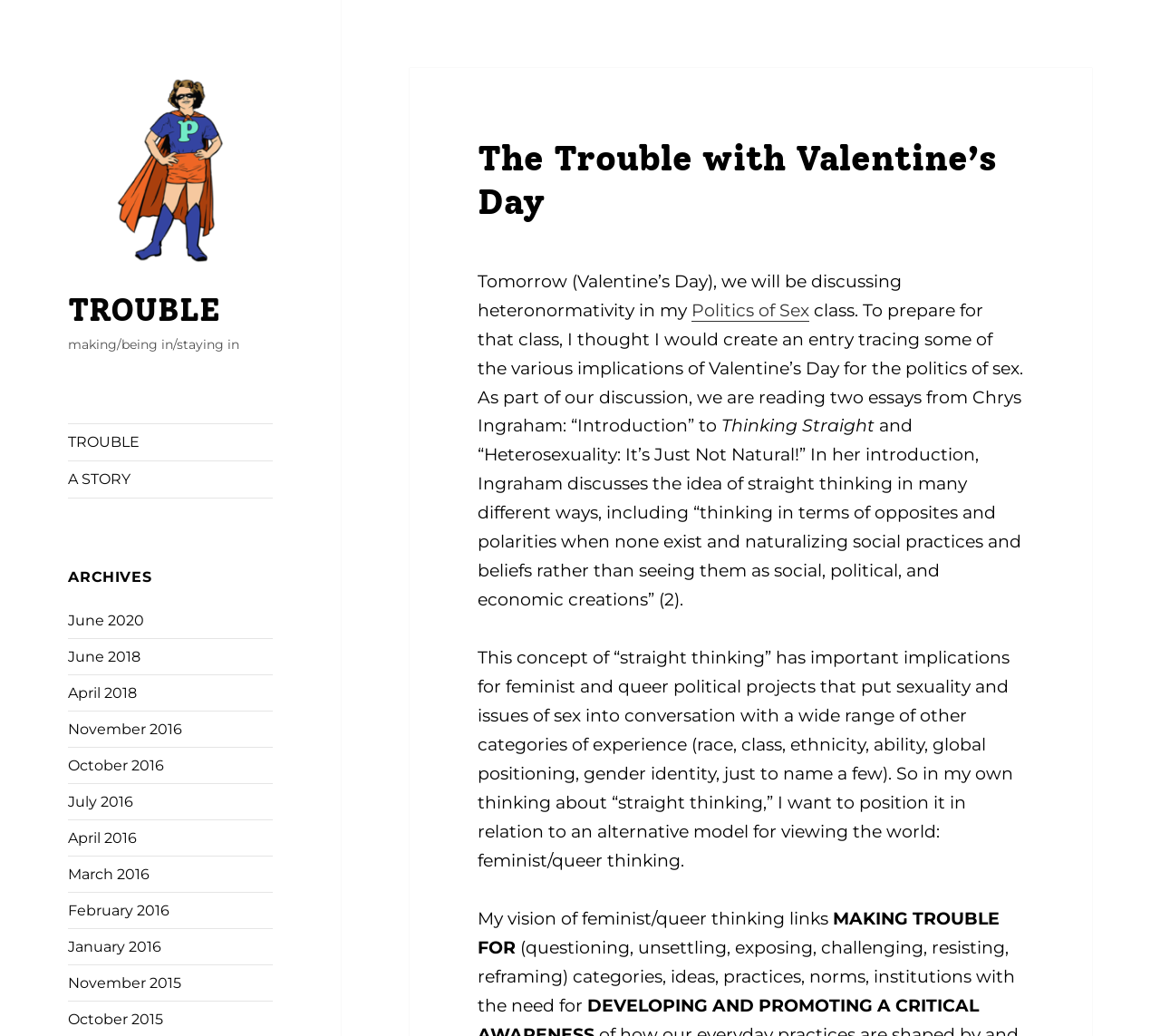Based on the element description TROUBLE, identify the bounding box coordinates for the UI element. The coordinates should be in the format (top-left x, top-left y, bottom-right x, bottom-right y) and within the 0 to 1 range.

[0.059, 0.409, 0.235, 0.444]